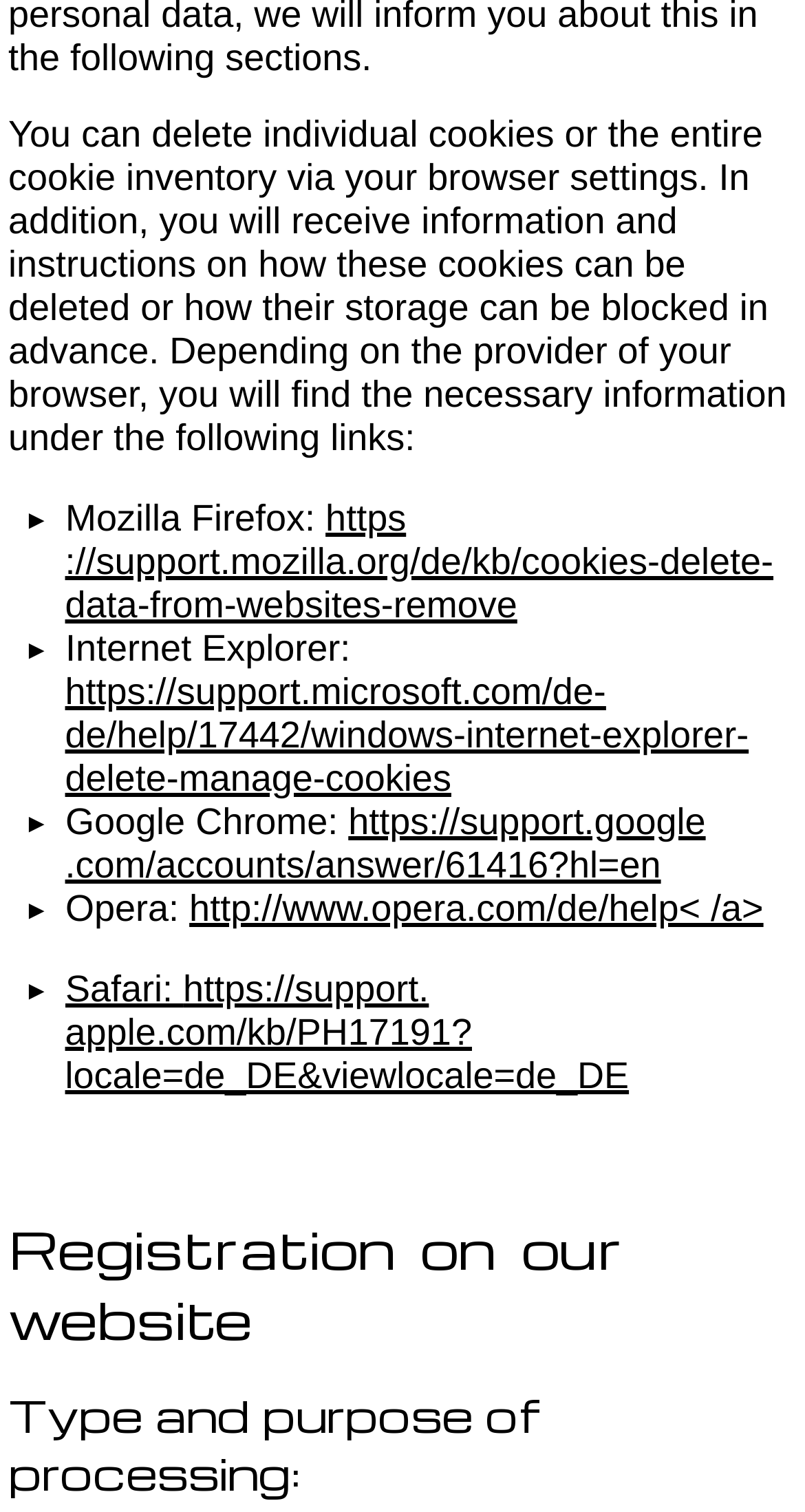Locate the bounding box of the UI element described by: "https://support.microsoft.com/de-de/help/17442/windows-internet-explorer-delete-manage-cookies" in the given webpage screenshot.

[0.081, 0.444, 0.93, 0.528]